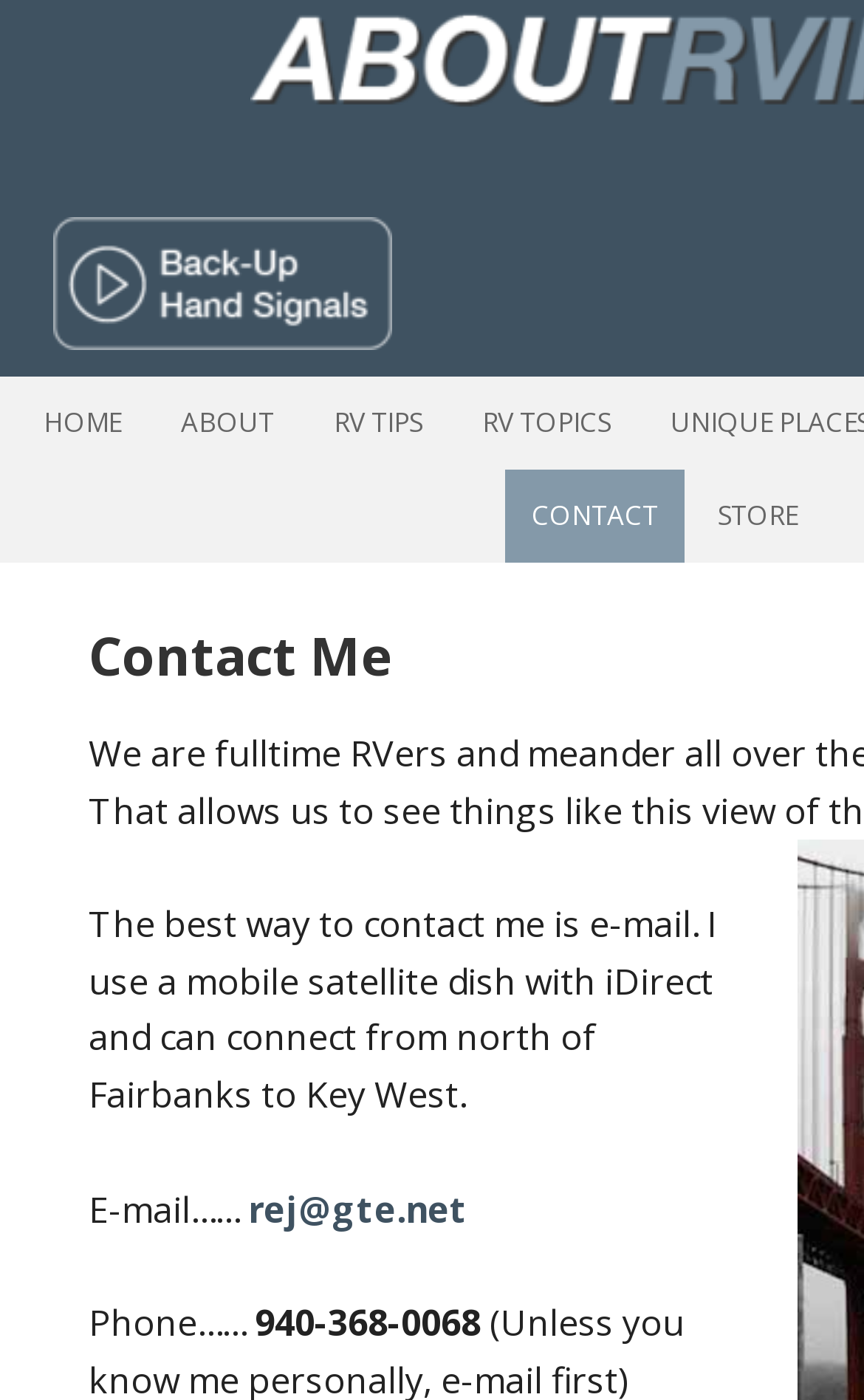Please specify the bounding box coordinates of the element that should be clicked to execute the given instruction: 'Click the Hand Signals Button'. Ensure the coordinates are four float numbers between 0 and 1, expressed as [left, top, right, bottom].

[0.0, 0.155, 0.513, 0.25]